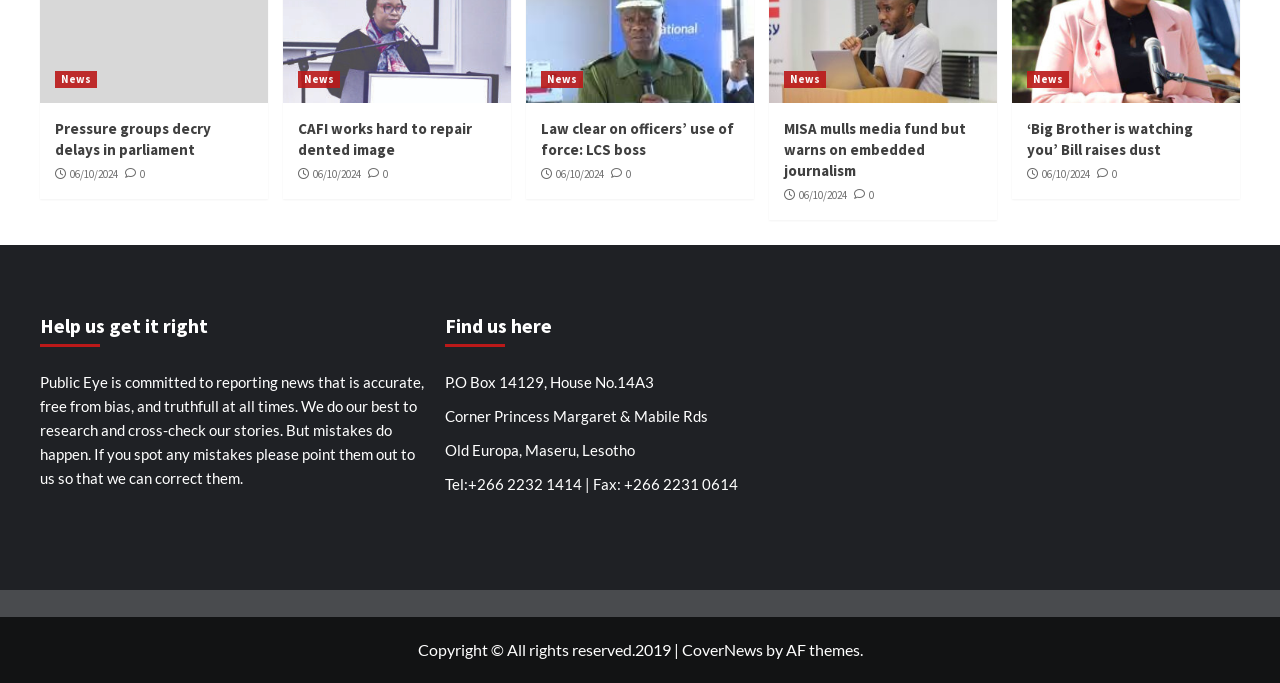What is the address of Public Eye?
Examine the image and provide an in-depth answer to the question.

I found the address by reading the static text 'P.O Box 14129, House No.14A3', 'Corner Princess Margaret & Mabile Rds', and 'Old Europa, Maseru, Lesotho' which are located below the heading 'Find us here'.